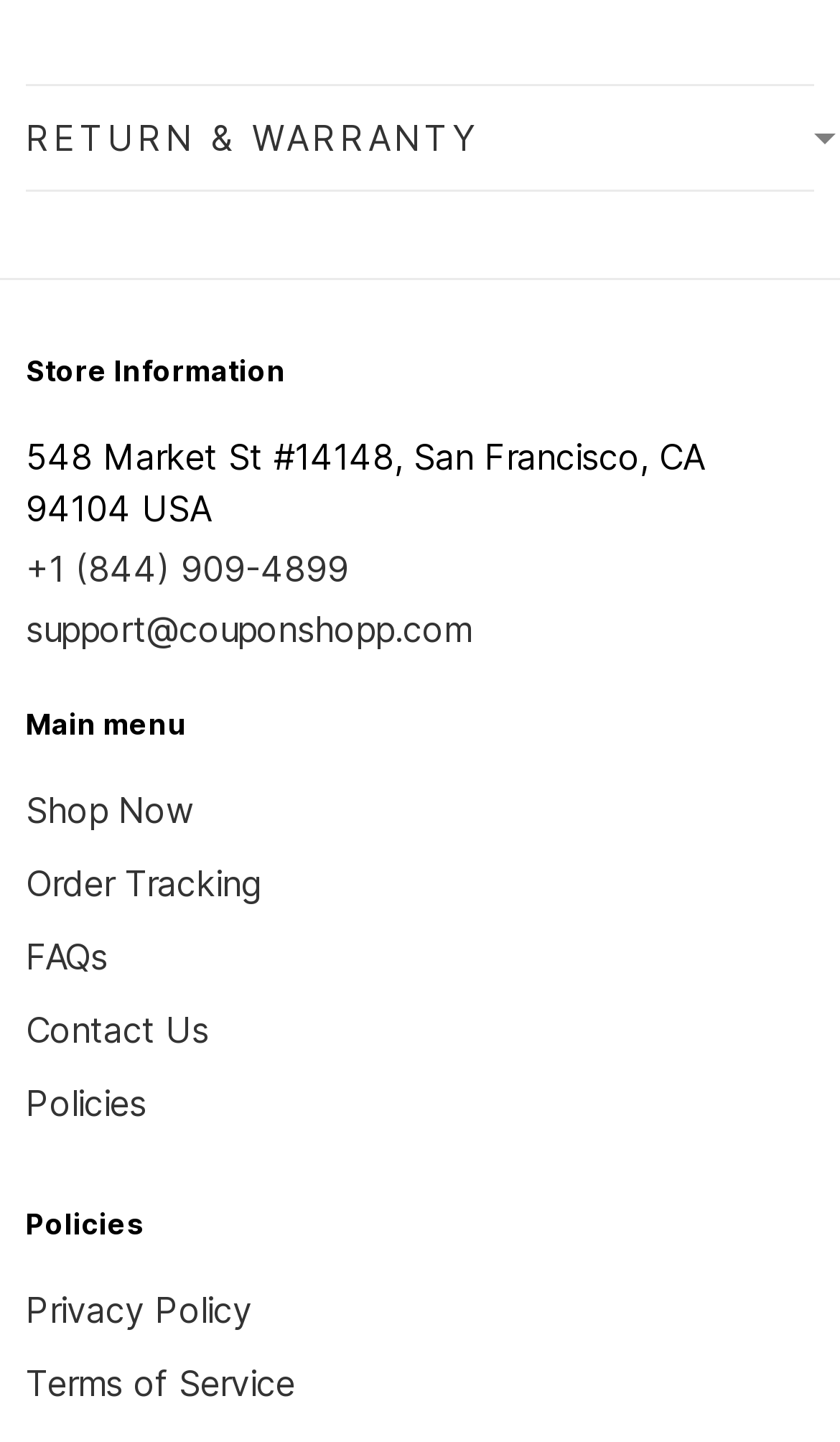Identify the bounding box coordinates of the region that should be clicked to execute the following instruction: "Report a DMCA issue".

[0.196, 0.443, 0.422, 0.466]